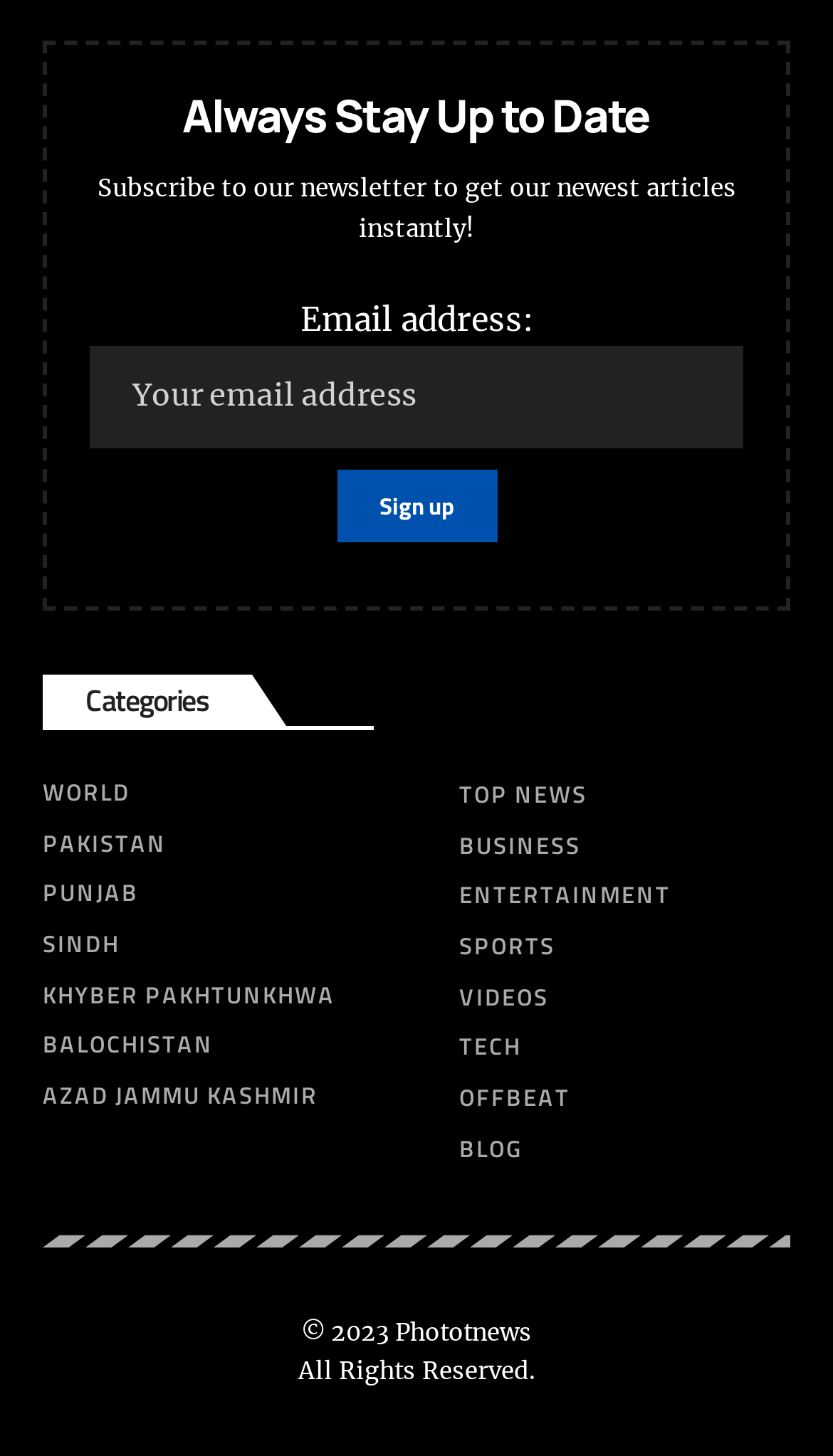Reply to the question with a brief word or phrase: How many categories are listed on the webpage?

7